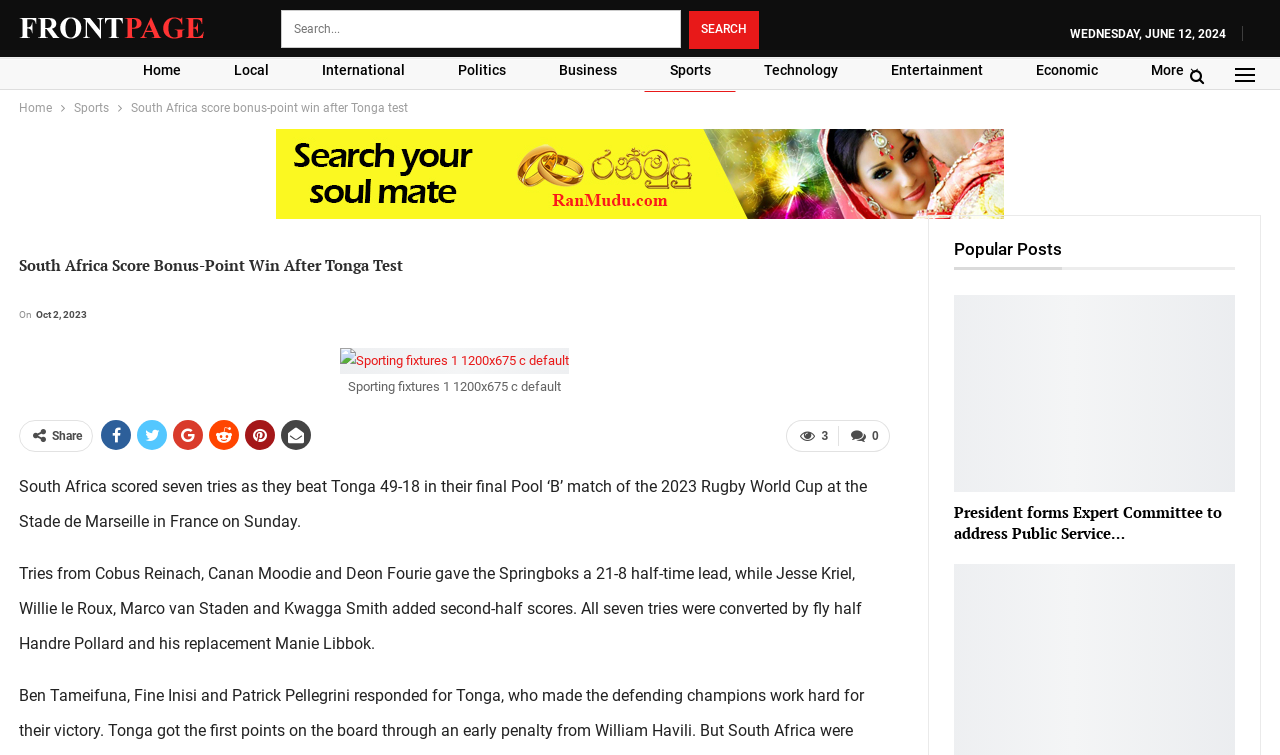Find the bounding box coordinates of the clickable area required to complete the following action: "View more popular posts".

[0.745, 0.391, 0.965, 0.652]